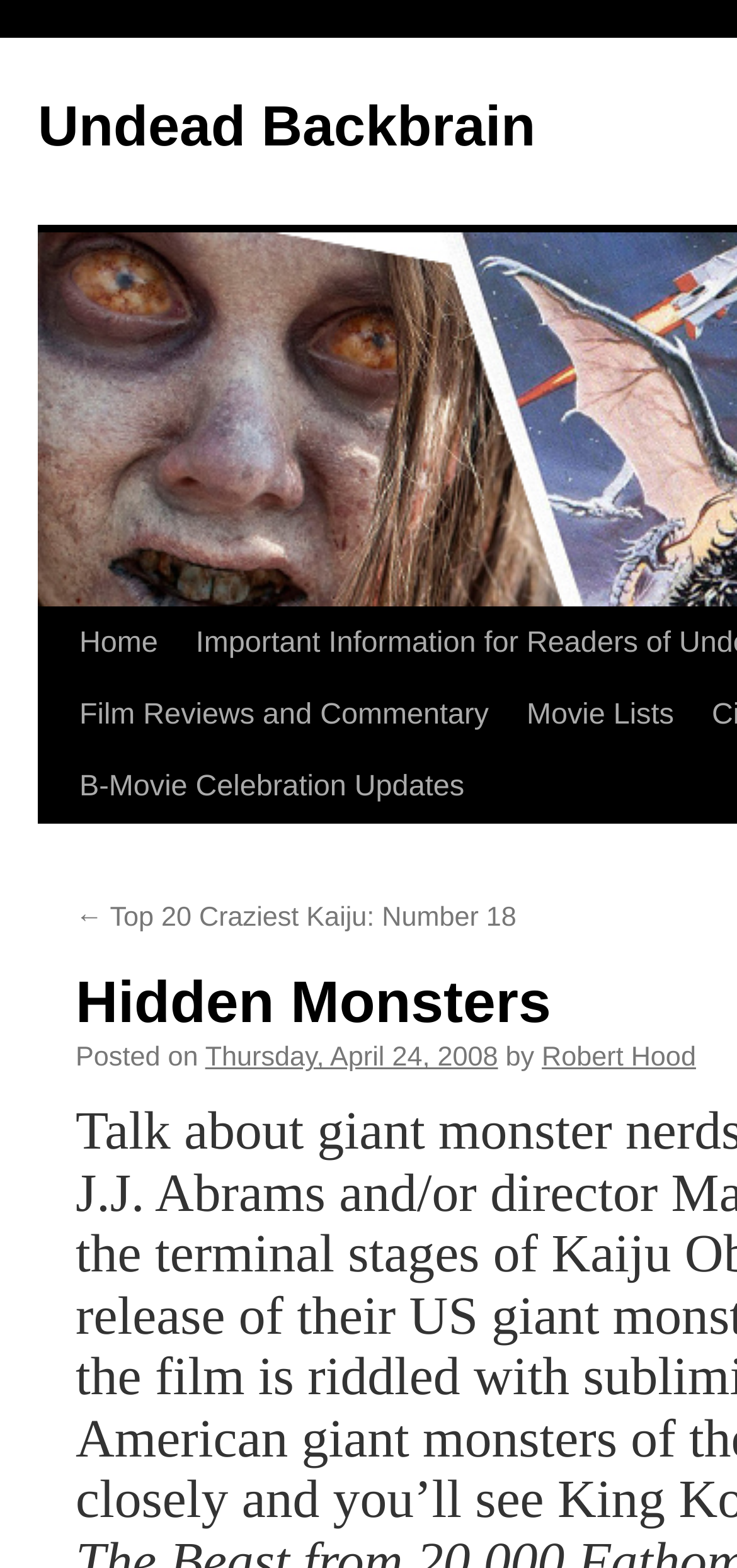What is the title of the previous post?
Based on the image content, provide your answer in one word or a short phrase.

Top 20 Craziest Kaiju: Number 18